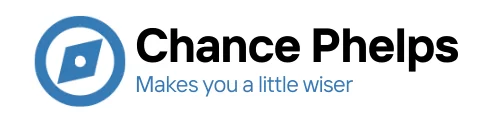What is the purpose of the tagline?
Provide a fully detailed and comprehensive answer to the question.

The tagline 'Makes you a little wiser' is placed below the brand name to emphasize the brand's mission of providing insightful content and resources to its audience, conveying the value proposition of the platform.